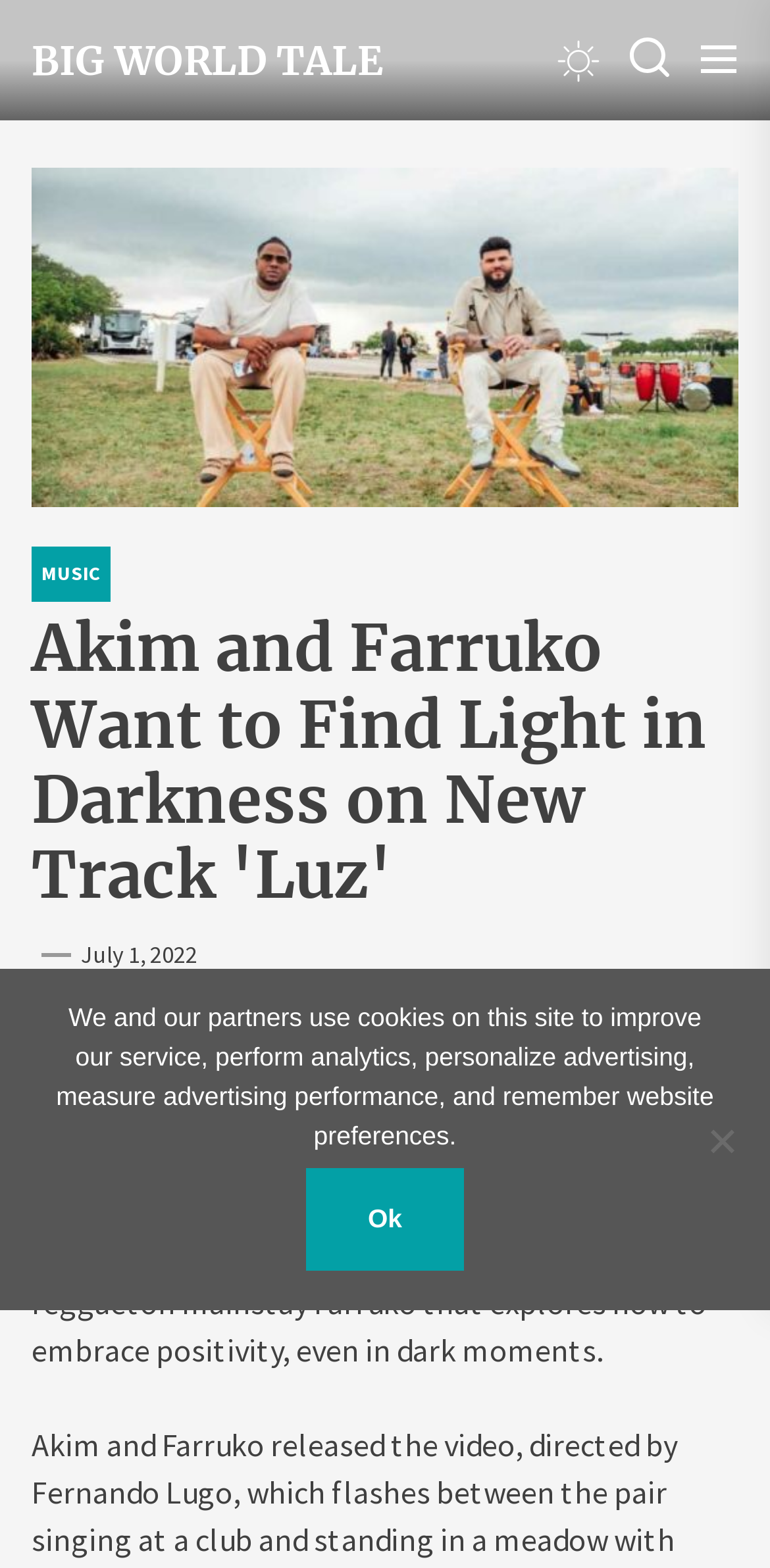Your task is to find and give the main heading text of the webpage.

Akim and Farruko Want to Find Light in Darkness on New Track 'Luz'